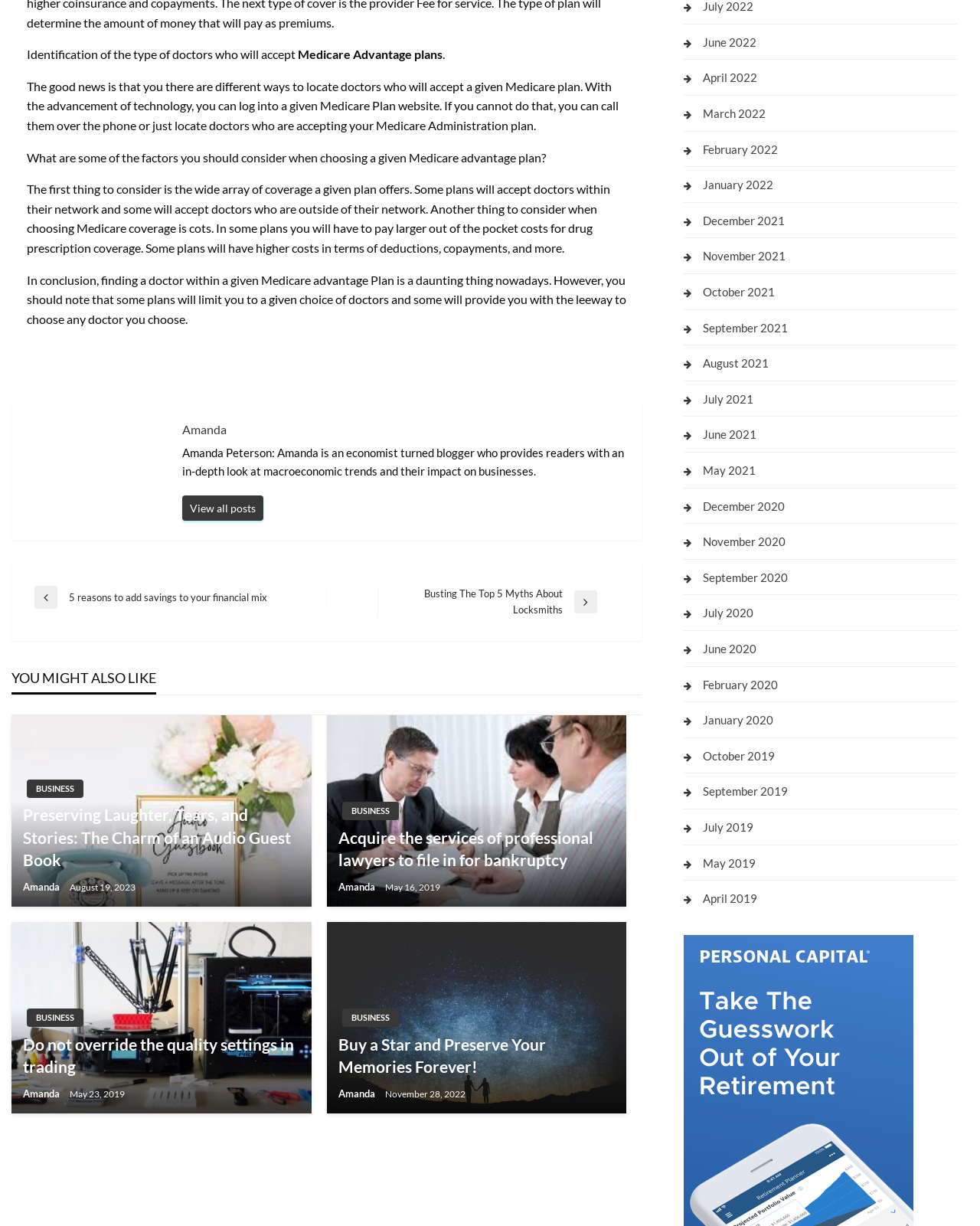Determine the bounding box coordinates of the element that should be clicked to execute the following command: "Click on the Feedback Form link".

None